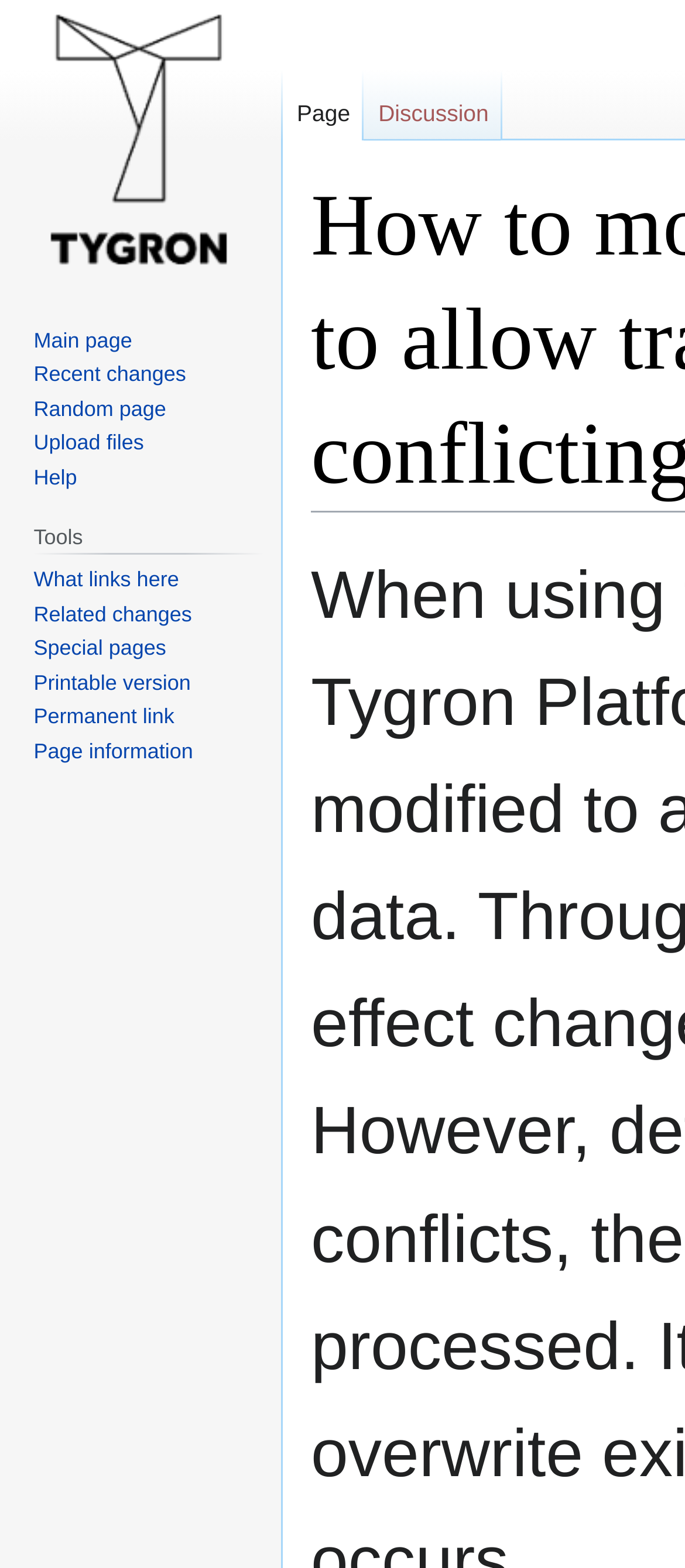What is the shortcut key for the 'Help' link?
From the screenshot, supply a one-word or short-phrase answer.

Alt+z